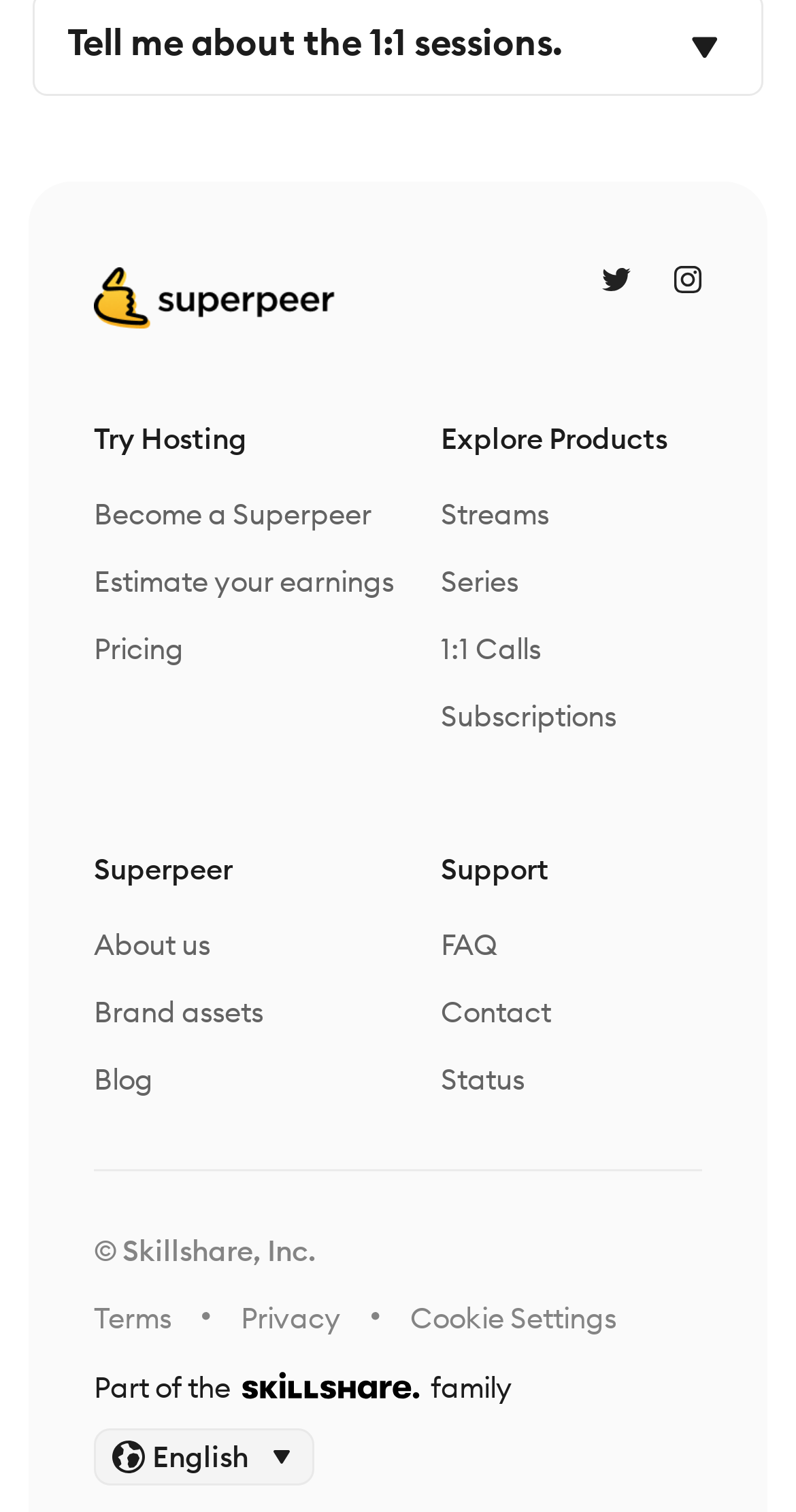Provide the bounding box coordinates of the HTML element this sentence describes: "1:1 Calls". The bounding box coordinates consist of four float numbers between 0 and 1, i.e., [left, top, right, bottom].

[0.554, 0.416, 0.679, 0.441]